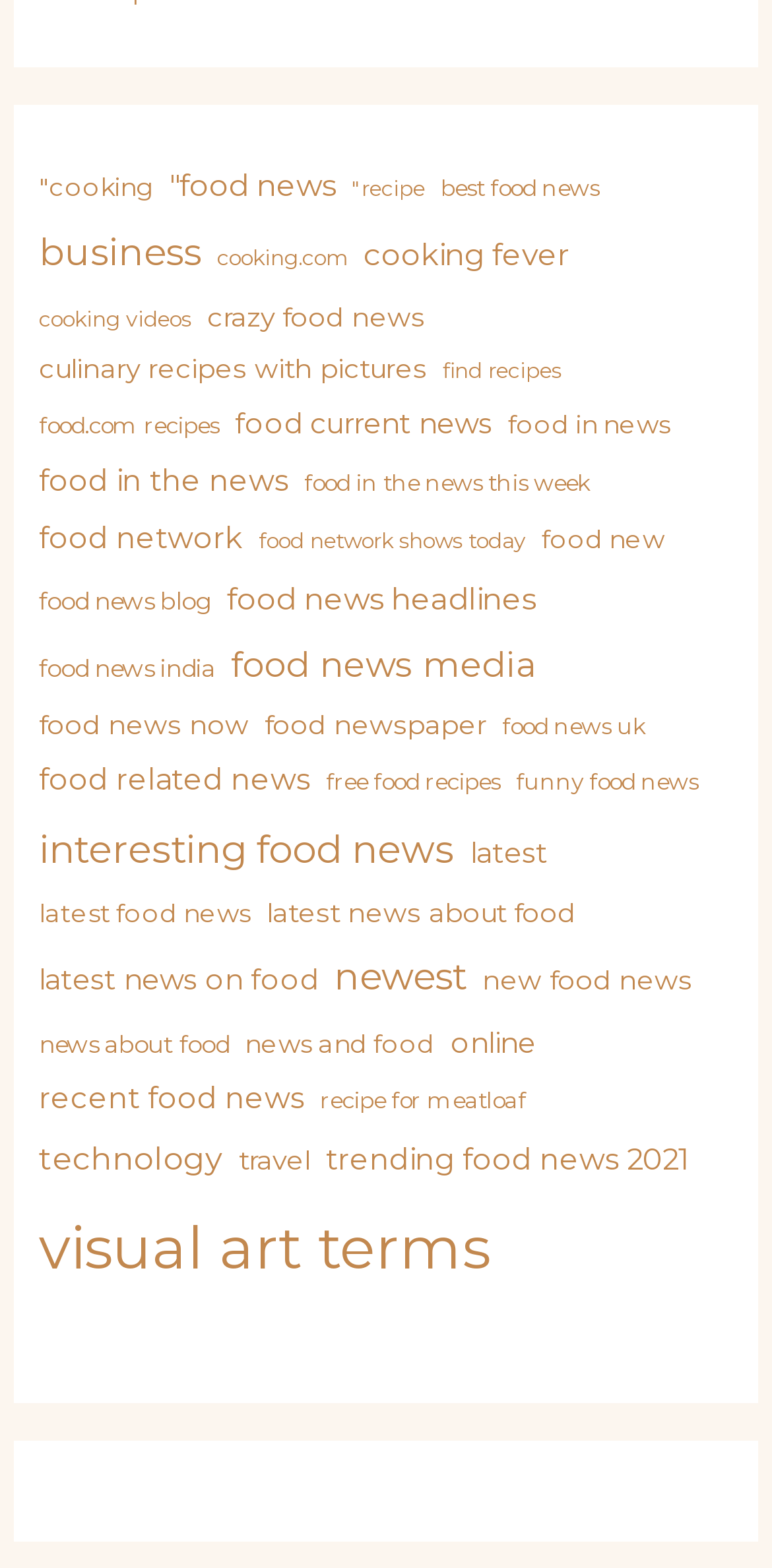Kindly determine the bounding box coordinates for the clickable area to achieve the given instruction: "browse 'business (31 items)'".

[0.05, 0.138, 0.261, 0.185]